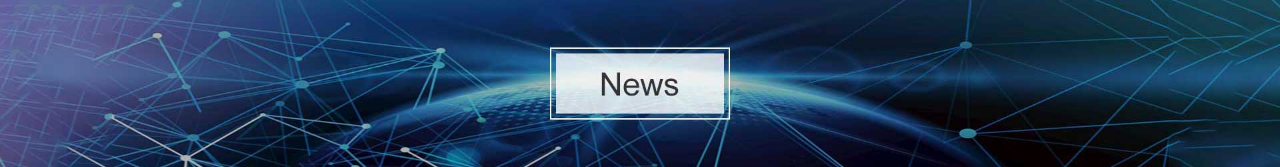Generate an elaborate caption that includes all aspects of the image.

The image features a sleek, modern design with a blue and black gradient background, embellished with a network of interconnected lines and dots, symbolizing connectivity and information flow. Prominently displayed in the center is the word "News" in bold, capital letters, set against a subtle white background within a rectangular frame. This graphic element effectively conveys a focus on current events and updates, making it an ideal visual representation for a news section on a website dedicated to cutting discs and related industry updates.